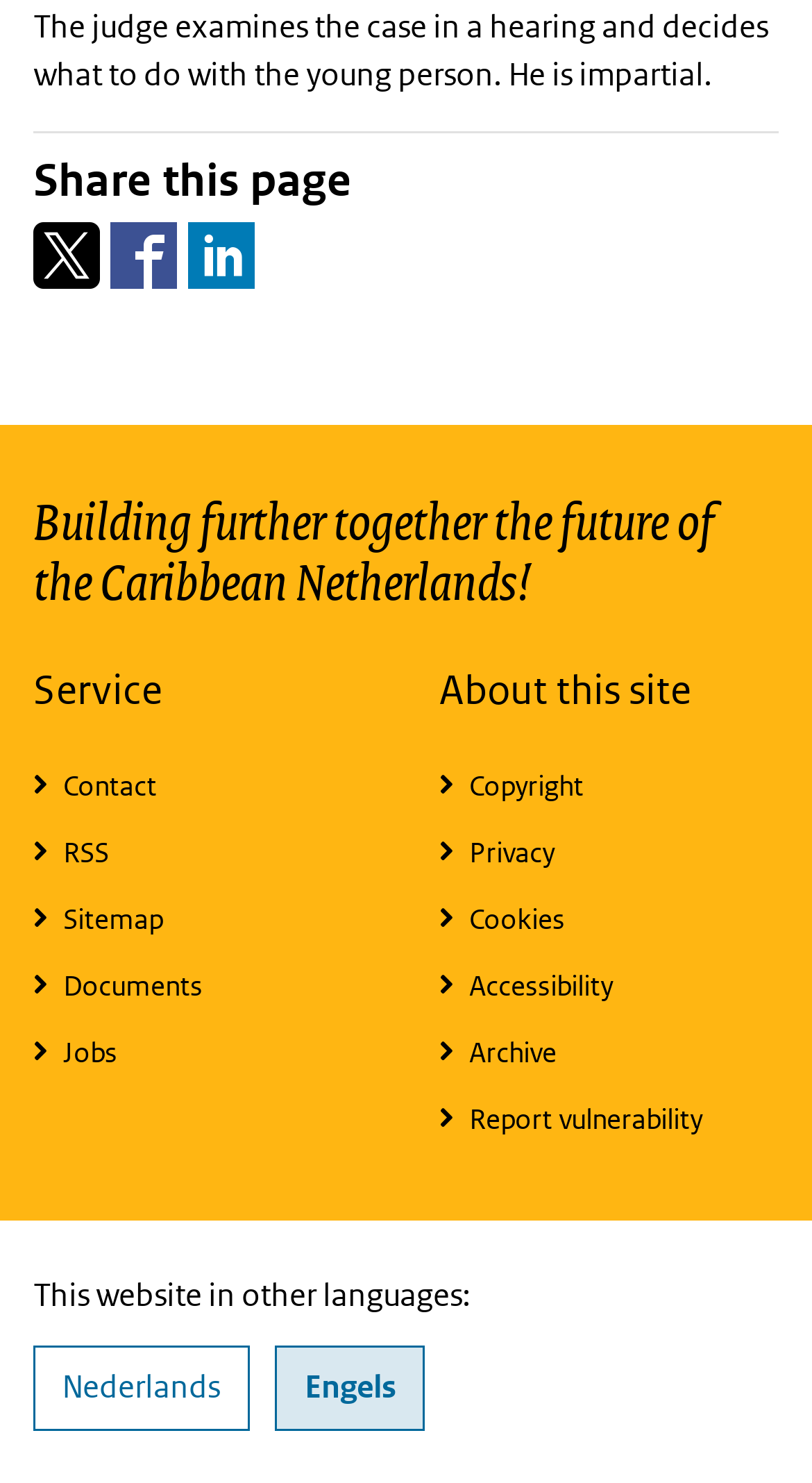Please determine the bounding box coordinates of the area that needs to be clicked to complete this task: 'View documents'. The coordinates must be four float numbers between 0 and 1, formatted as [left, top, right, bottom].

[0.041, 0.643, 0.459, 0.688]